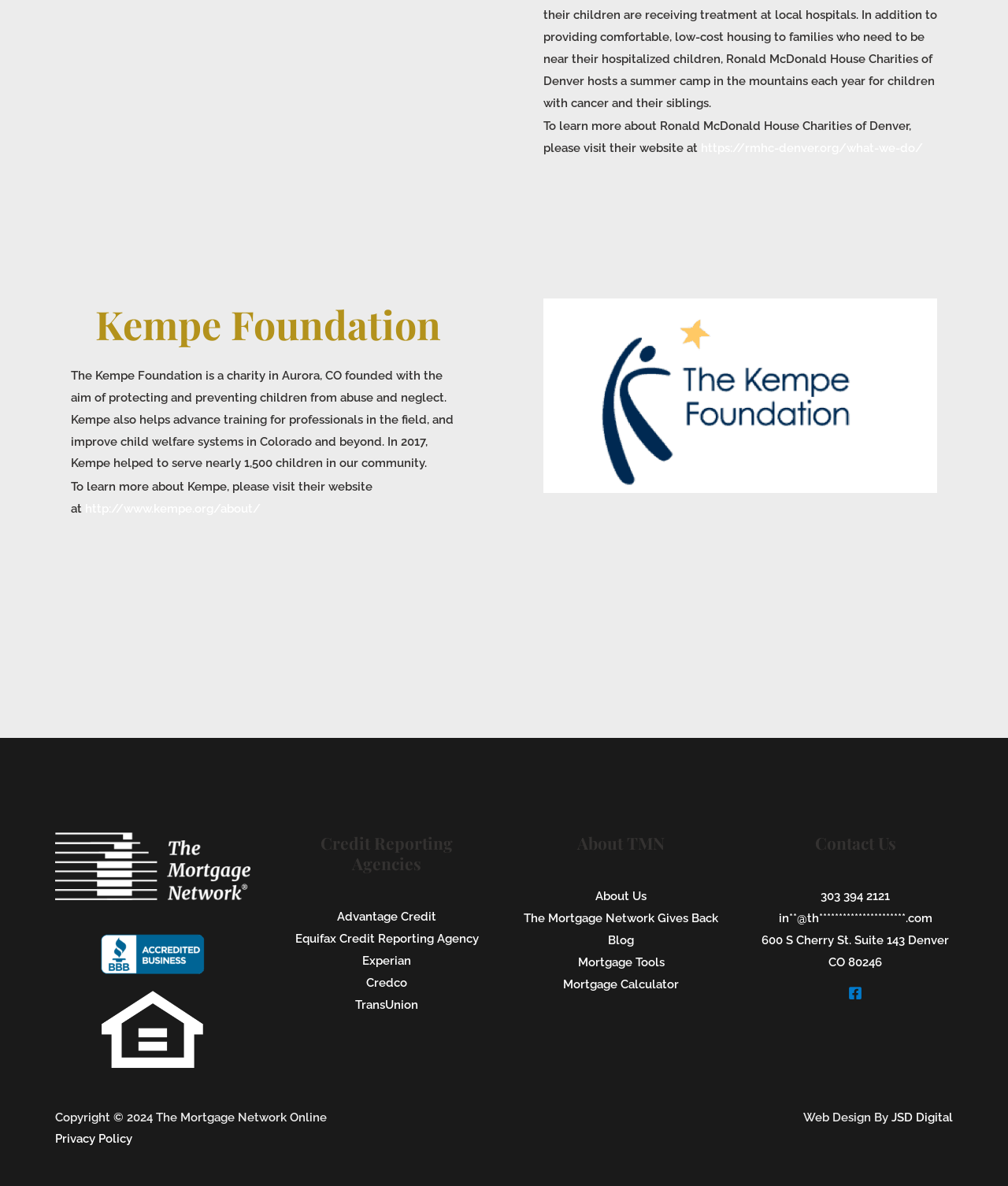What is the website of The Mortgage Network?
Please answer the question with as much detail and depth as you can.

I couldn't find the website of The Mortgage Network on this webpage. Although there are links to other websites, none of them seem to be the website of The Mortgage Network itself.